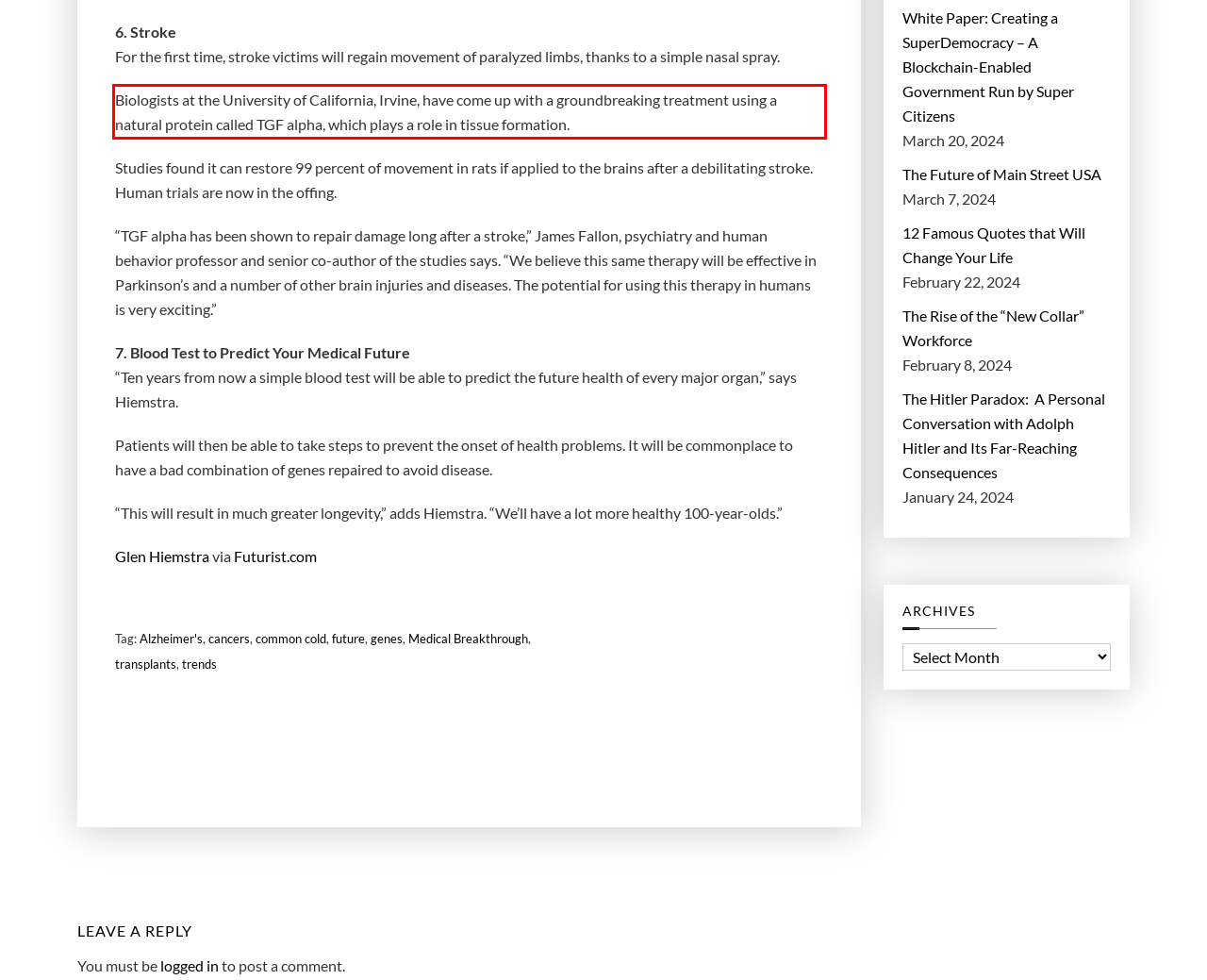Examine the webpage screenshot and use OCR to recognize and output the text within the red bounding box.

Biologists at the University of California, Irvine, have come up with a groundbreaking treatment using a natural protein called TGF alpha, which plays a role in tissue formation.